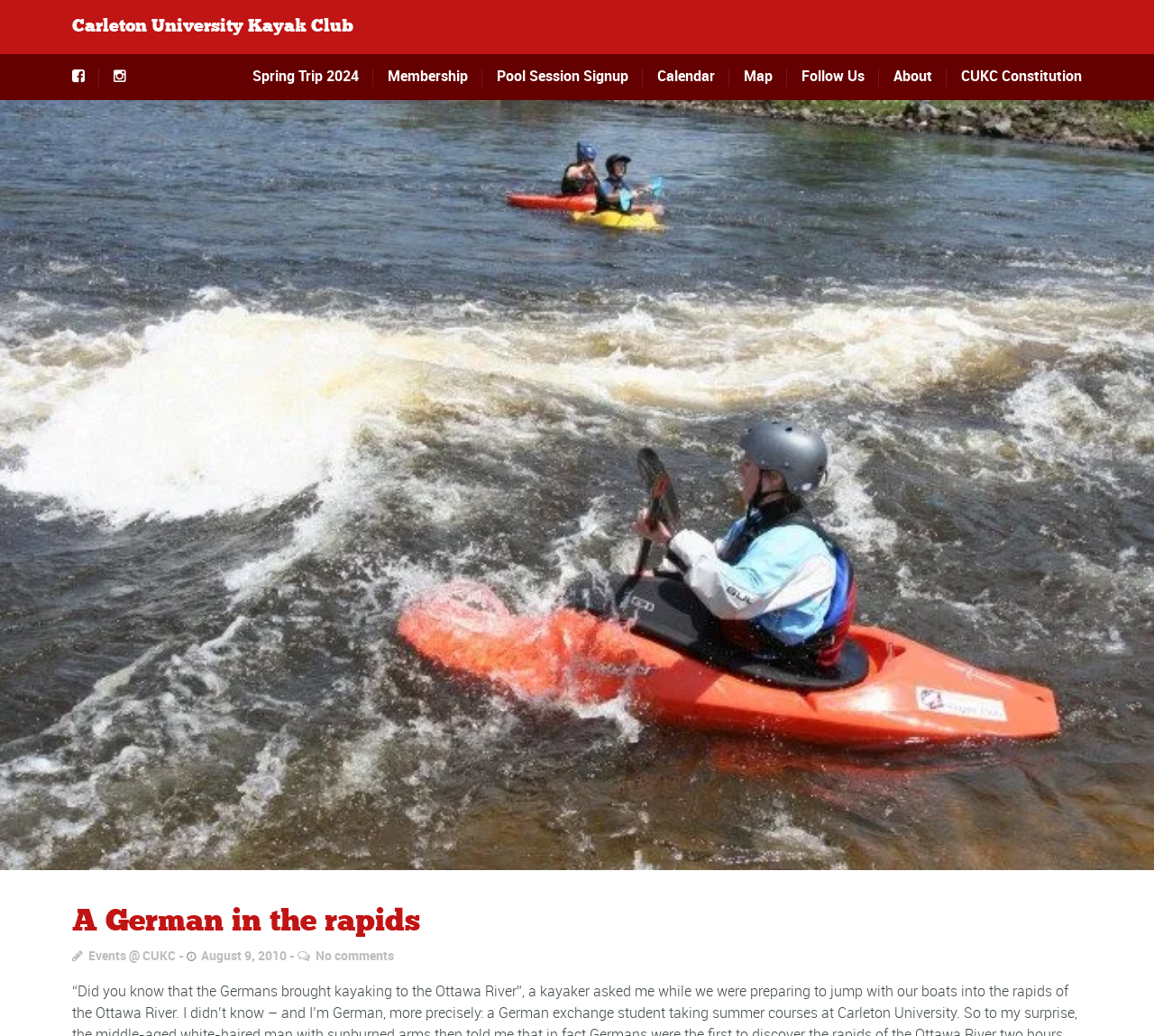Determine the bounding box coordinates for the area you should click to complete the following instruction: "Click the link to Carleton University Kayak Club".

[0.062, 0.013, 0.306, 0.039]